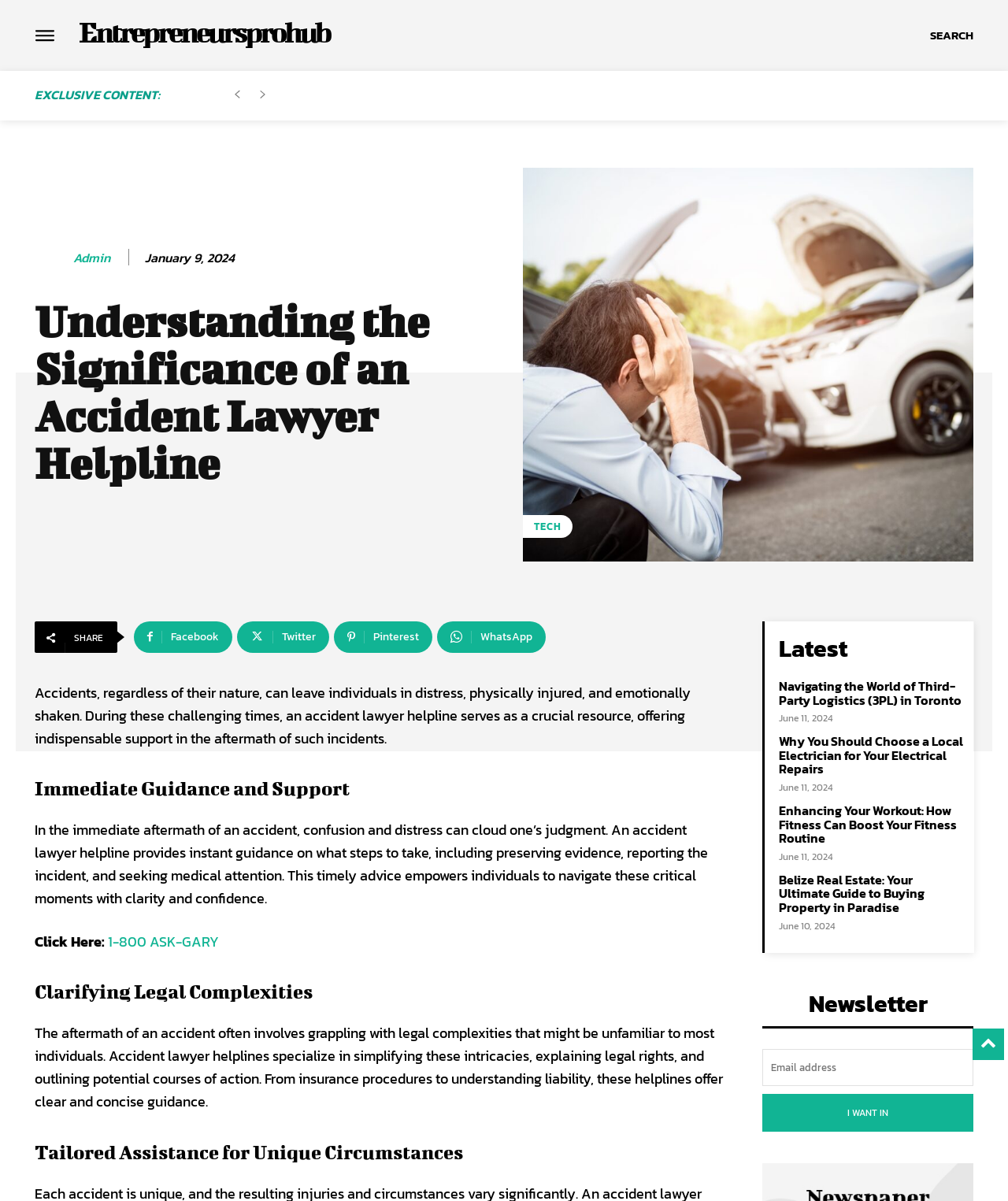Locate the bounding box coordinates of the region to be clicked to comply with the following instruction: "Click on the admin link". The coordinates must be four float numbers between 0 and 1, in the form [left, top, right, bottom].

[0.034, 0.202, 0.07, 0.228]